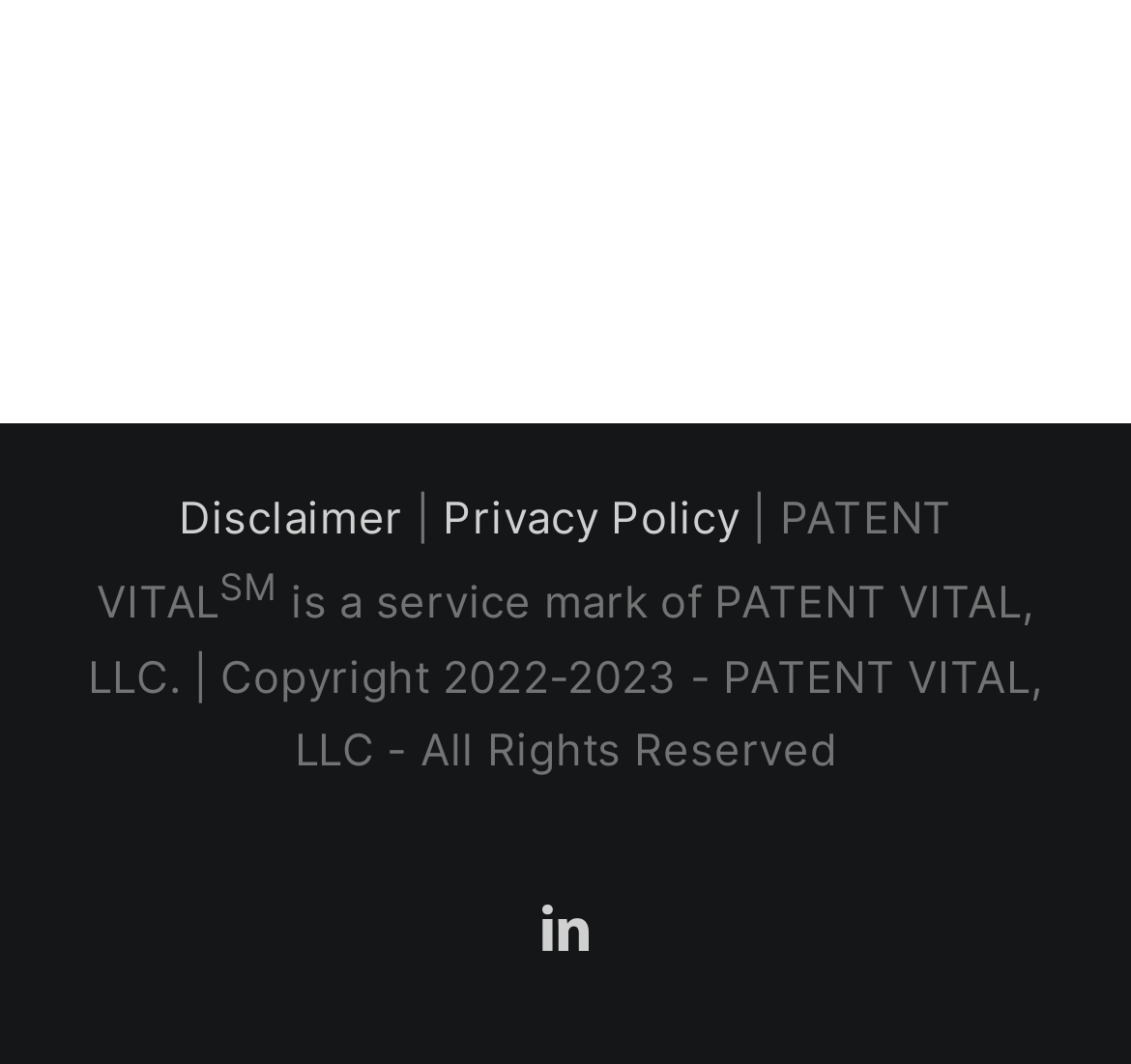What social media platform is linked at the bottom of the page?
With the help of the image, please provide a detailed response to the question.

I found the answer by looking at the link element at the bottom of the page, which contains the Unicode character '' that represents the LinkedIn logo.